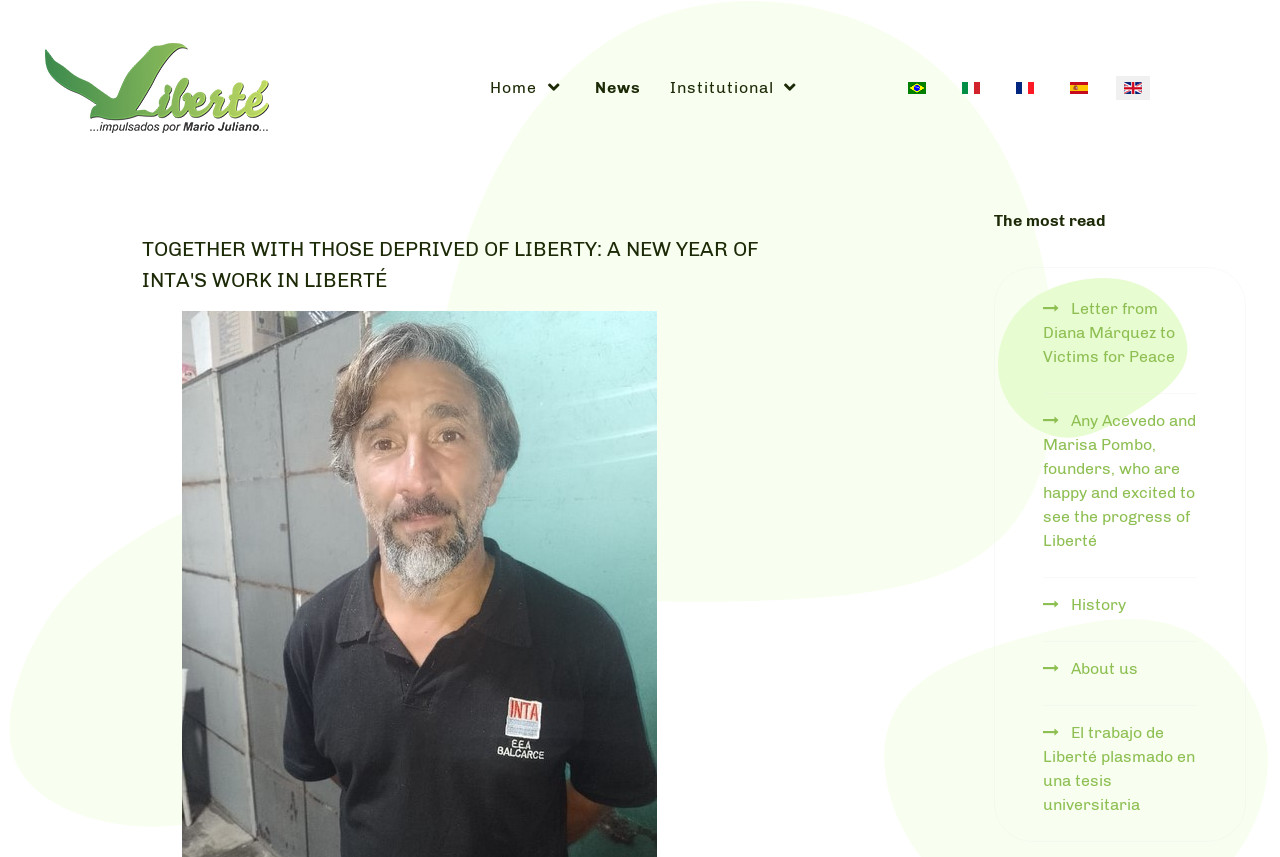Please locate the bounding box coordinates of the region I need to click to follow this instruction: "Learn about the history of Liberté".

[0.815, 0.691, 0.88, 0.72]